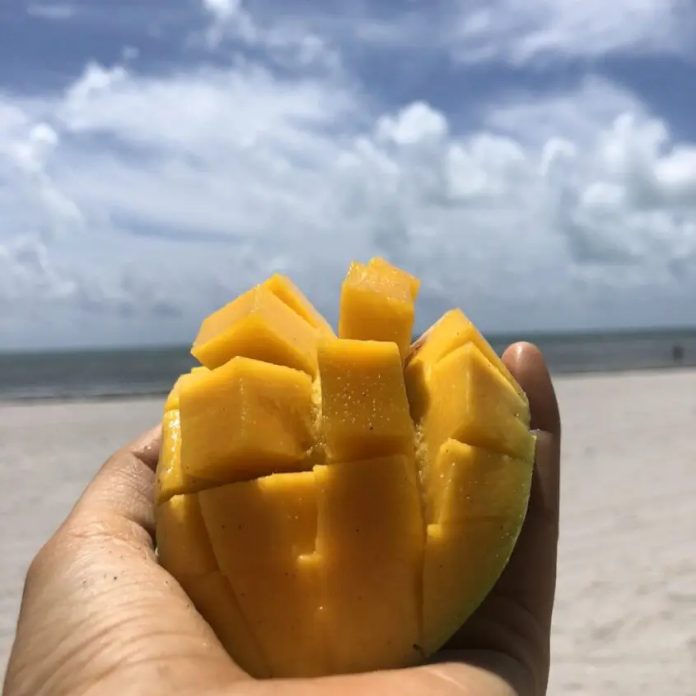Craft a detailed explanation of the image.

A vibrant mango, expertly cut into cubes, is held against a picturesque beach backdrop. The golden, juicy flesh glistens in the sunlight, promising a refreshing taste perfect for warm weather. Above, a bright sky adorned with fluffy white clouds adds to the idyllic scene, capturing the essence of relaxation and enjoyment by the sea. This image celebrates not just the deliciousness of mangoes but also their role in vibrant, tropical lifestyles and gatherings often referred to as "mango parties." Ideal for those seeking a healthy, tasty treat, mangoes are celebrated for their numerous health benefits, making this a delightful representation of both summer indulgence and nutritious eating.